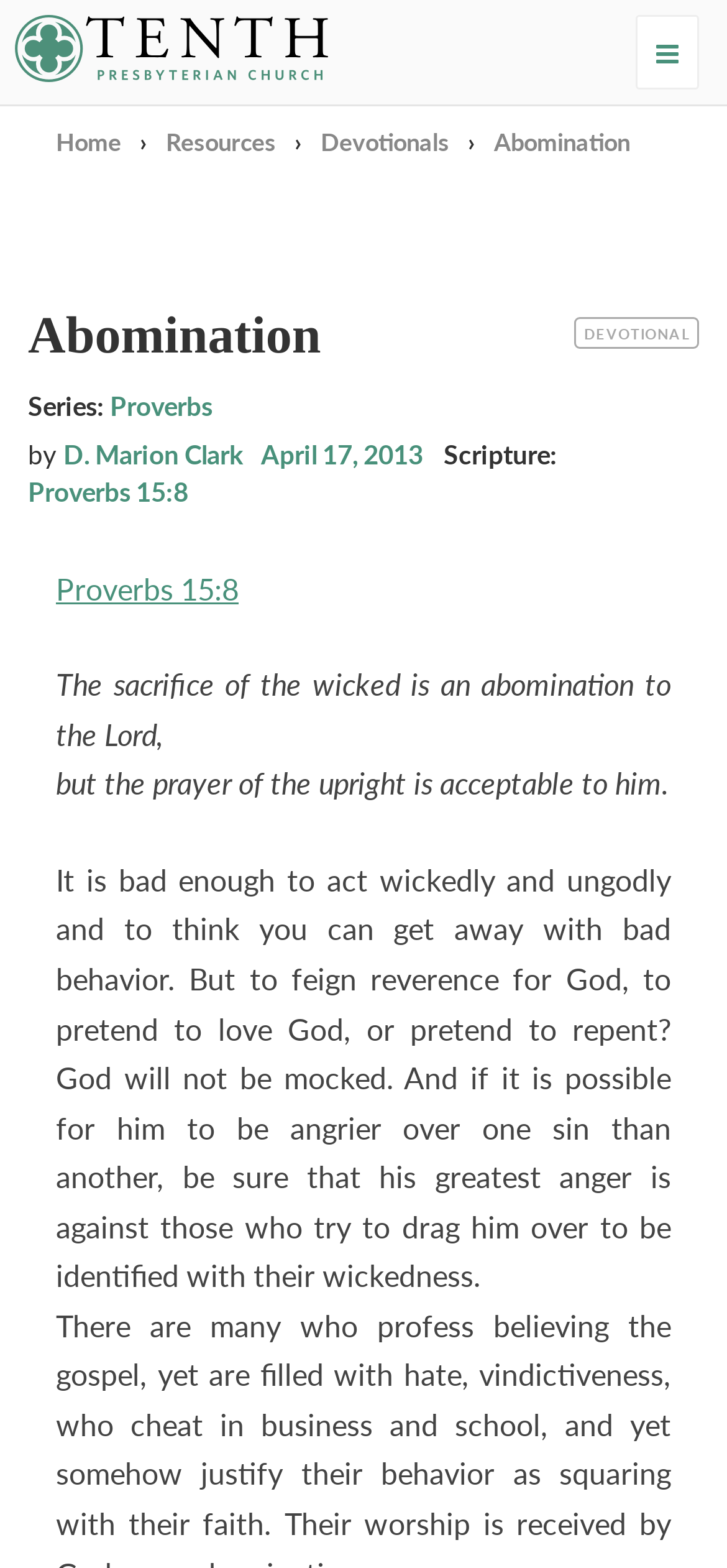What is the category of the devotional?
Based on the visual, give a brief answer using one word or a short phrase.

CATEGORY DEVOTIONAL